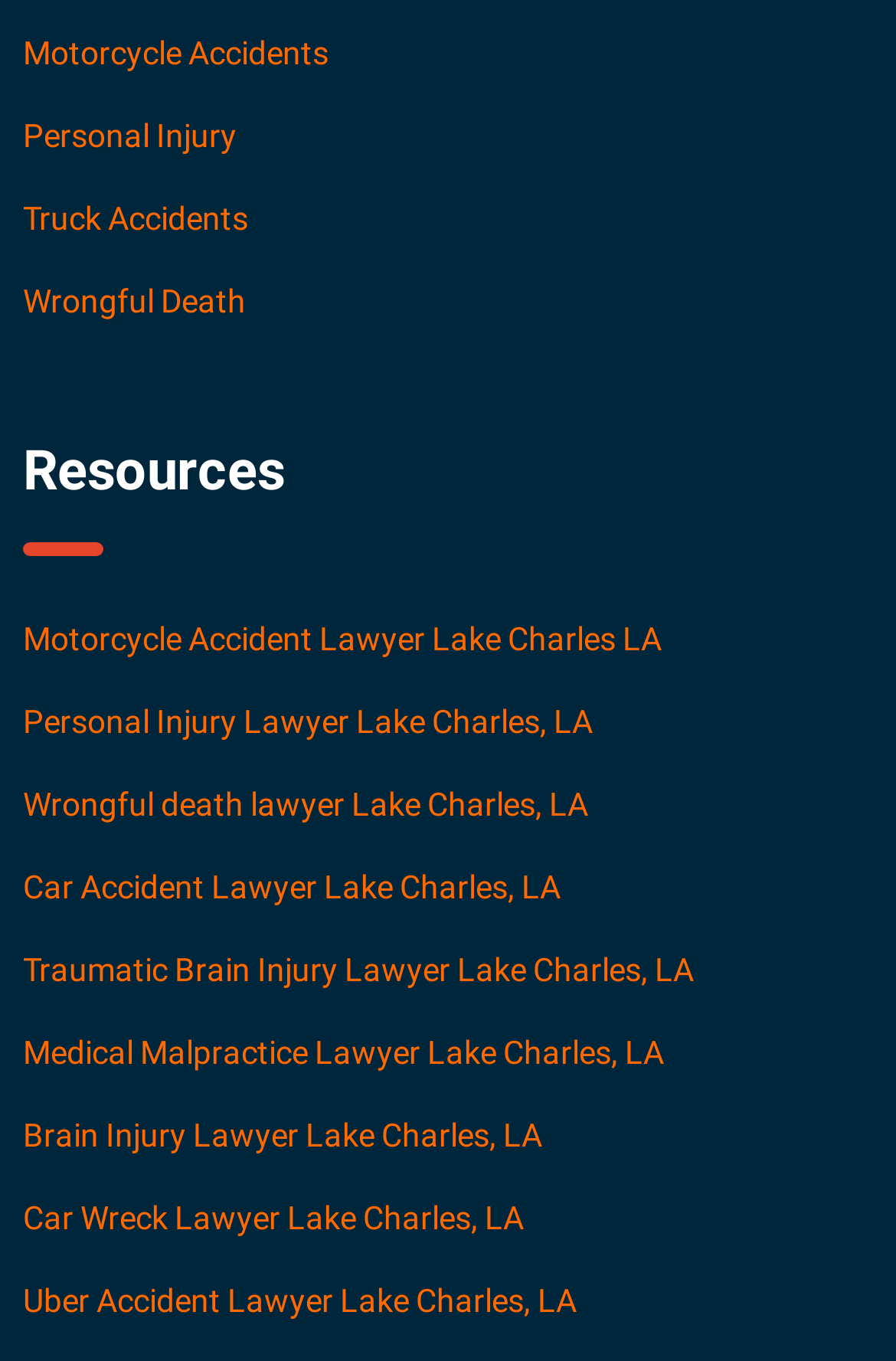What type of accidents are mentioned?
Using the details from the image, give an elaborate explanation to answer the question.

By examining the links on the webpage, I found that there are links related to Motorcycle Accidents, Truck Accidents, and Car Accidents, which suggests that these types of accidents are mentioned on the webpage.